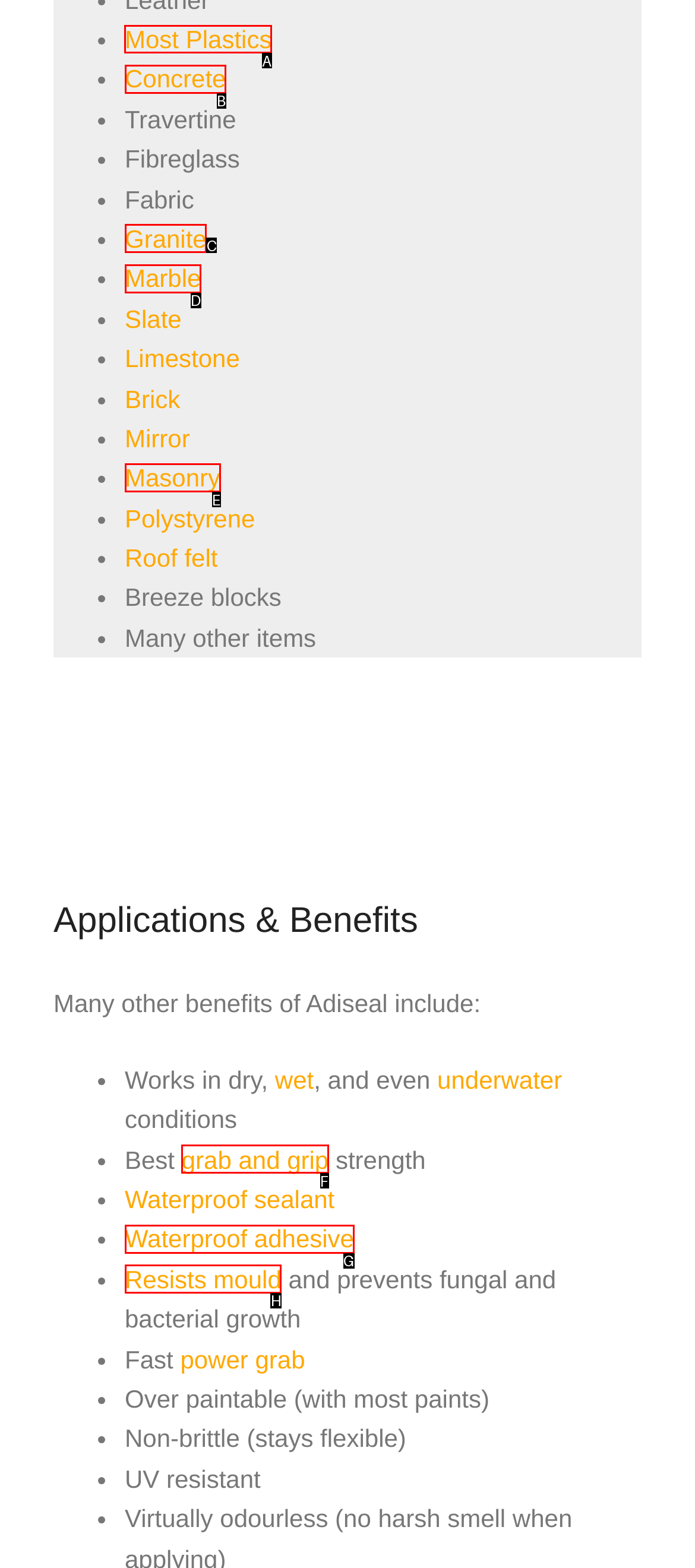Select the appropriate bounding box to fulfill the task: Click Most Plastics Respond with the corresponding letter from the choices provided.

A